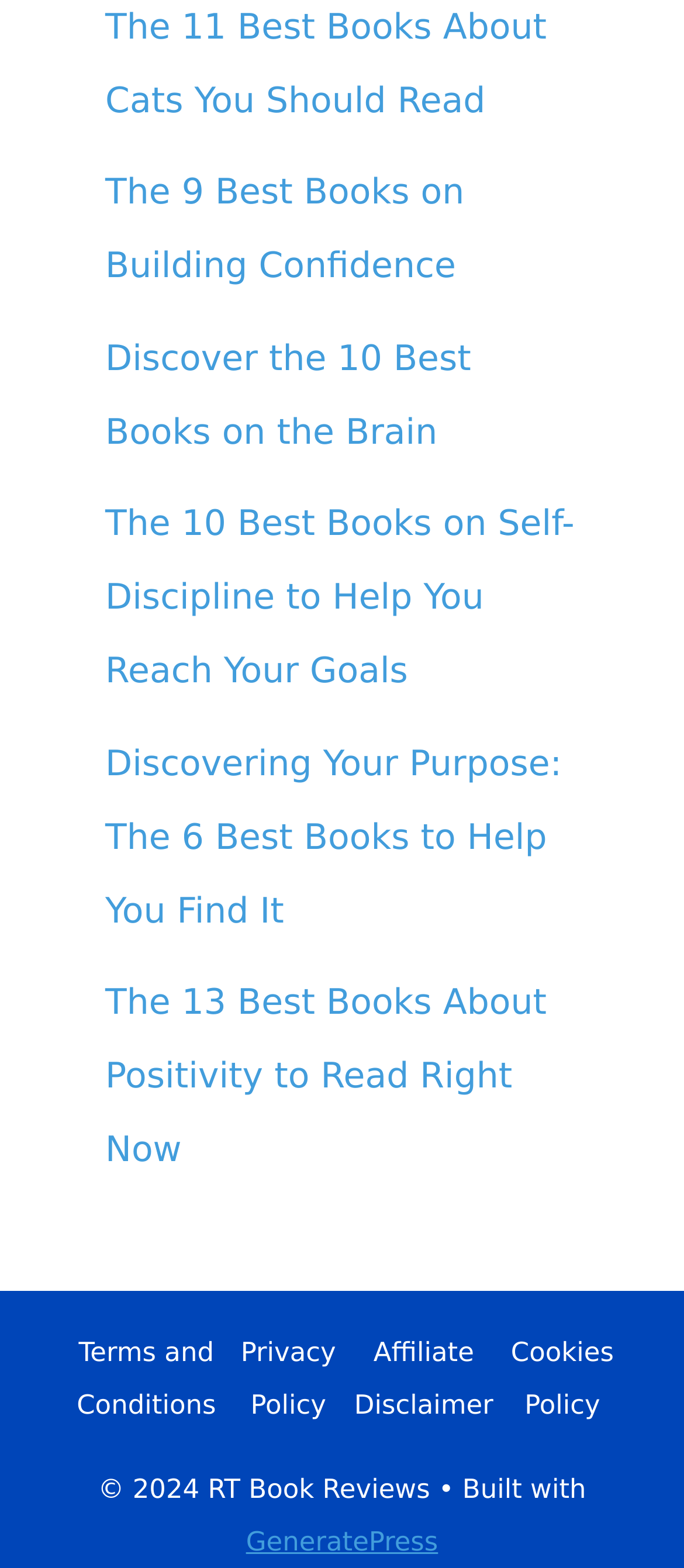What type of content does the website primarily review?
Offer a detailed and full explanation in response to the question.

The links on the webpage, such as 'The 11 Best Books About Cats You Should Read' and 'The 10 Best Books on Self-Discipline to Help You Reach Your Goals', suggest that the website primarily reviews non-fiction books on various topics.